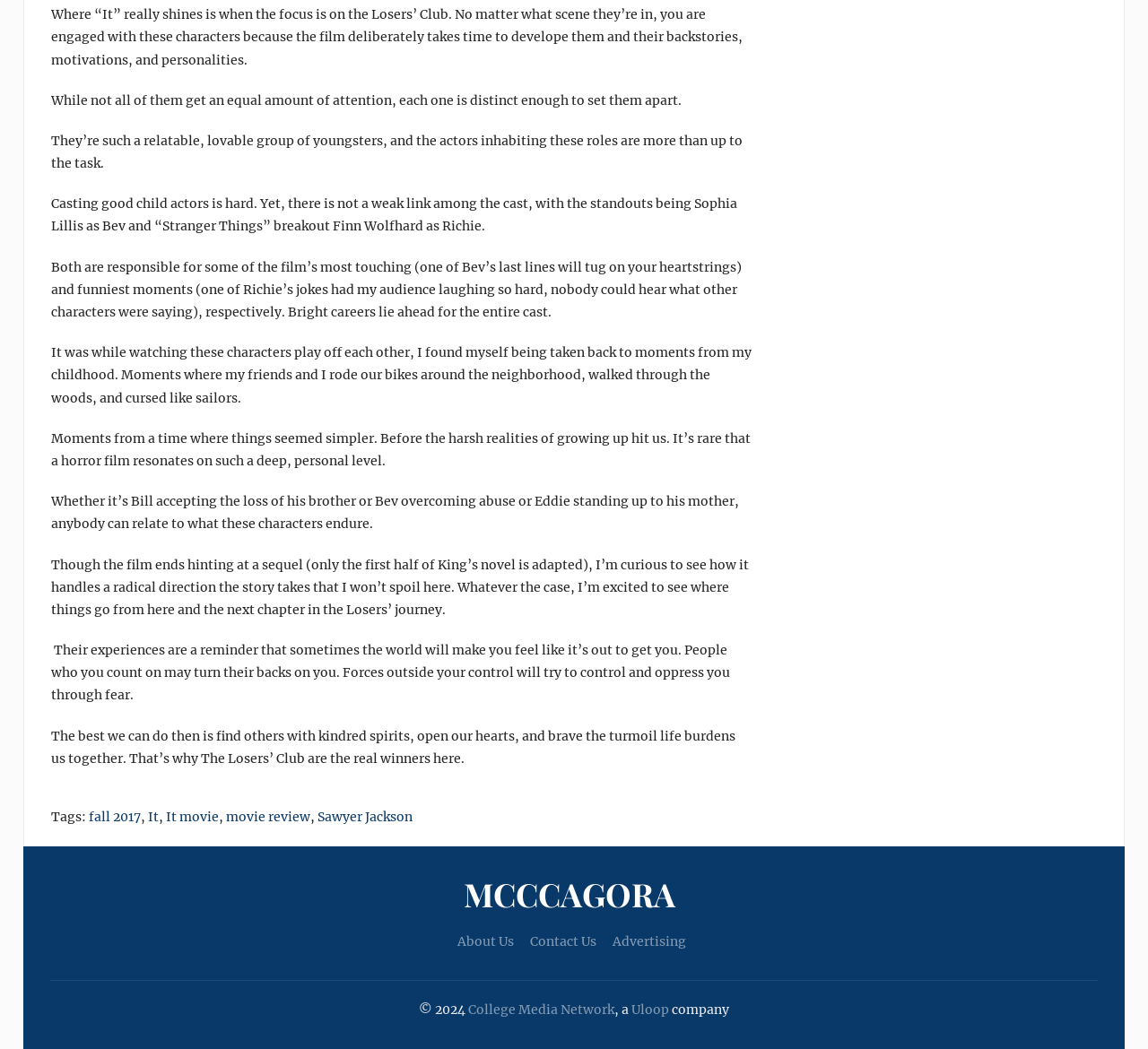Reply to the question with a brief word or phrase: What is the tone of the article?

Positive